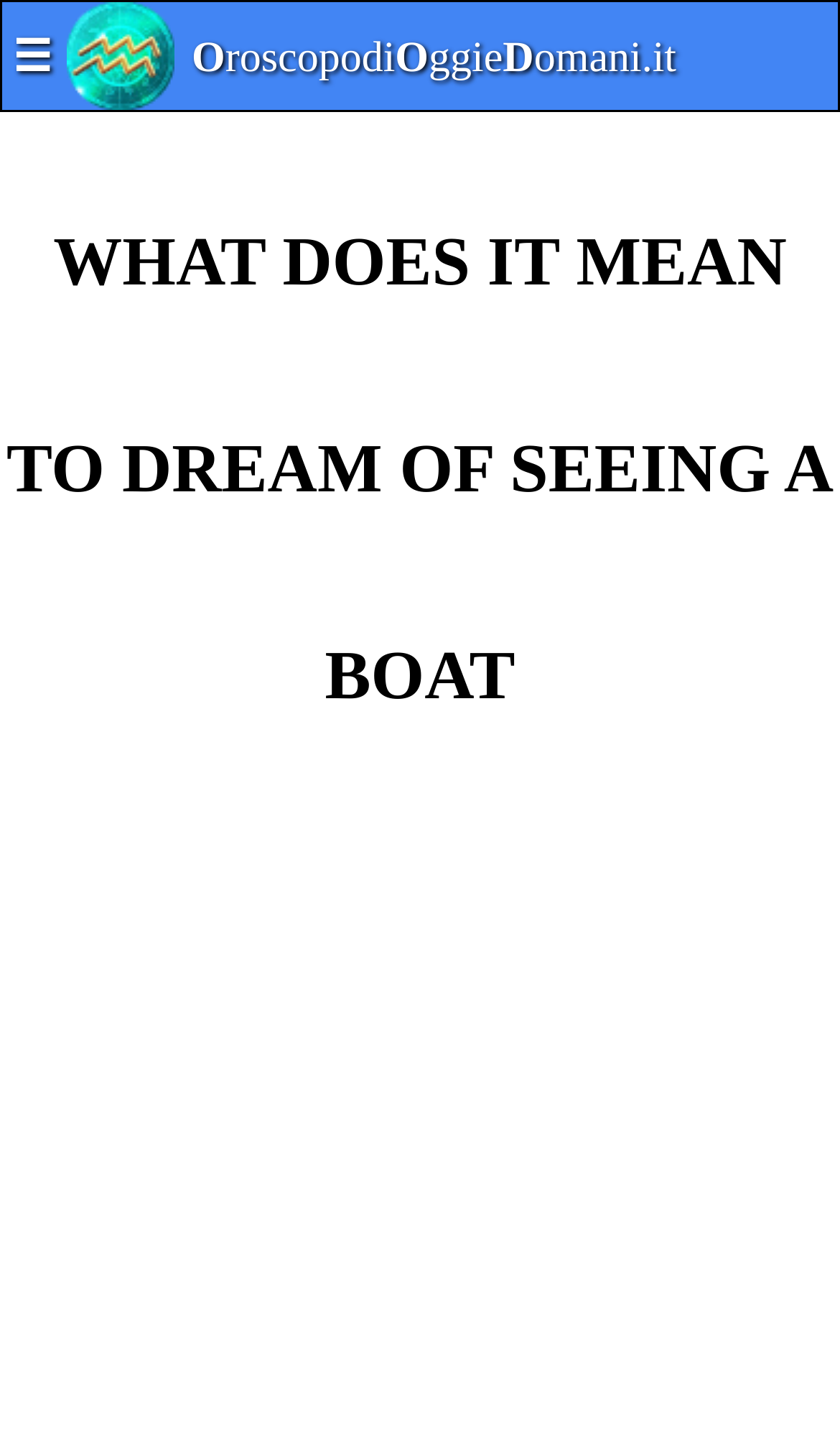Using the details from the image, please elaborate on the following question: What is the website's domain name?

The website's domain name can be found in the top-left corner of the page, where the text 'roscopodi ggie domani.it' is displayed.